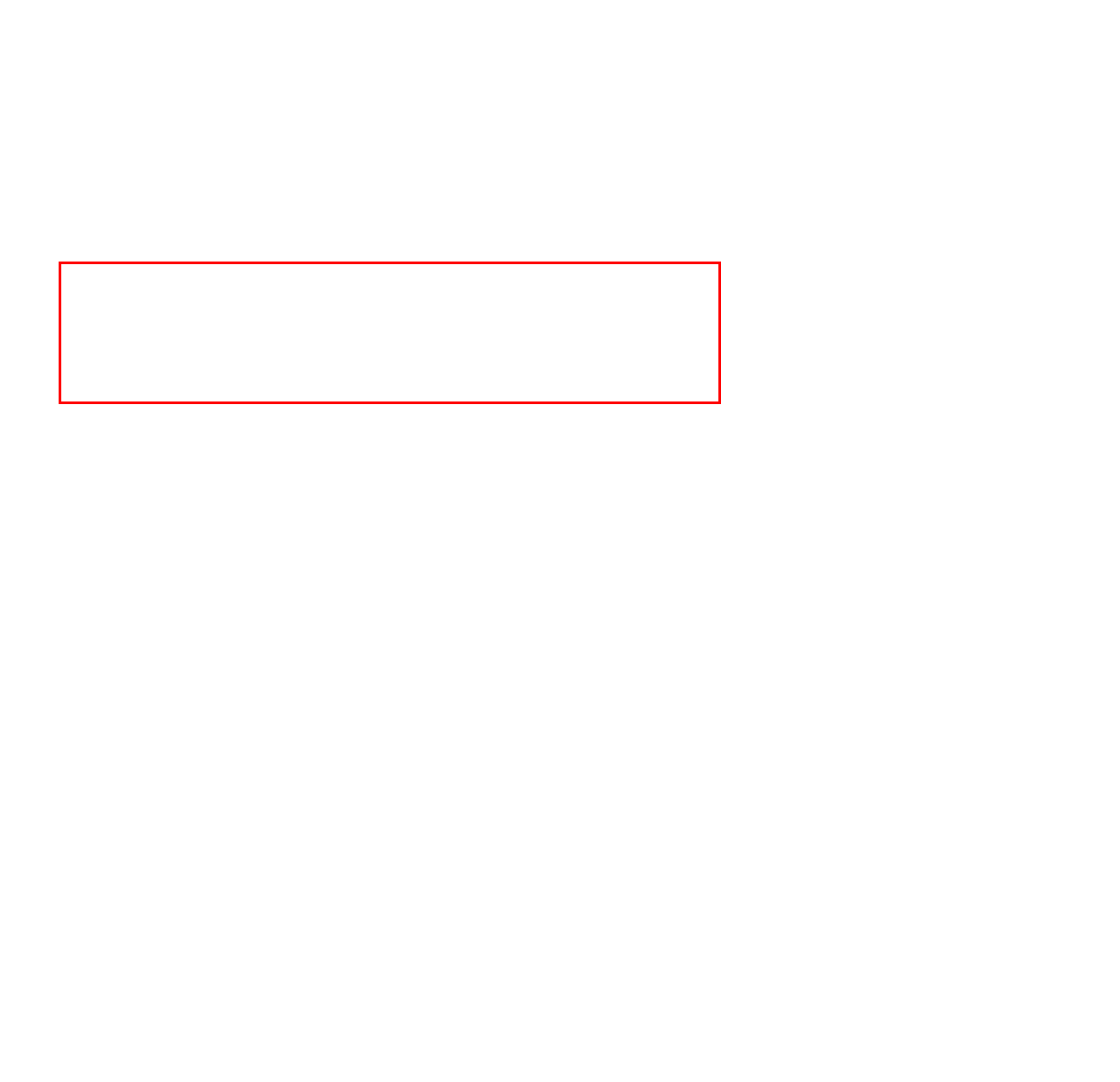Please perform OCR on the text content within the red bounding box that is highlighted in the provided webpage screenshot.

The programs can be offered for up to two years, with housing, rent, or deposit payments included. Through credit and financial counselors, the organization also provides assistance with budgeting. Community referrals, financial assistance grants, and up to one month’s worth of rent or mortgage payment assistance are all available to HOPE clients. For those who are facing eviction or foreclosure, there is also housing counseling and additional assistance. Their address is 306 N Loop 288, Denton, TX 76209. Contact number (940)382-0609.